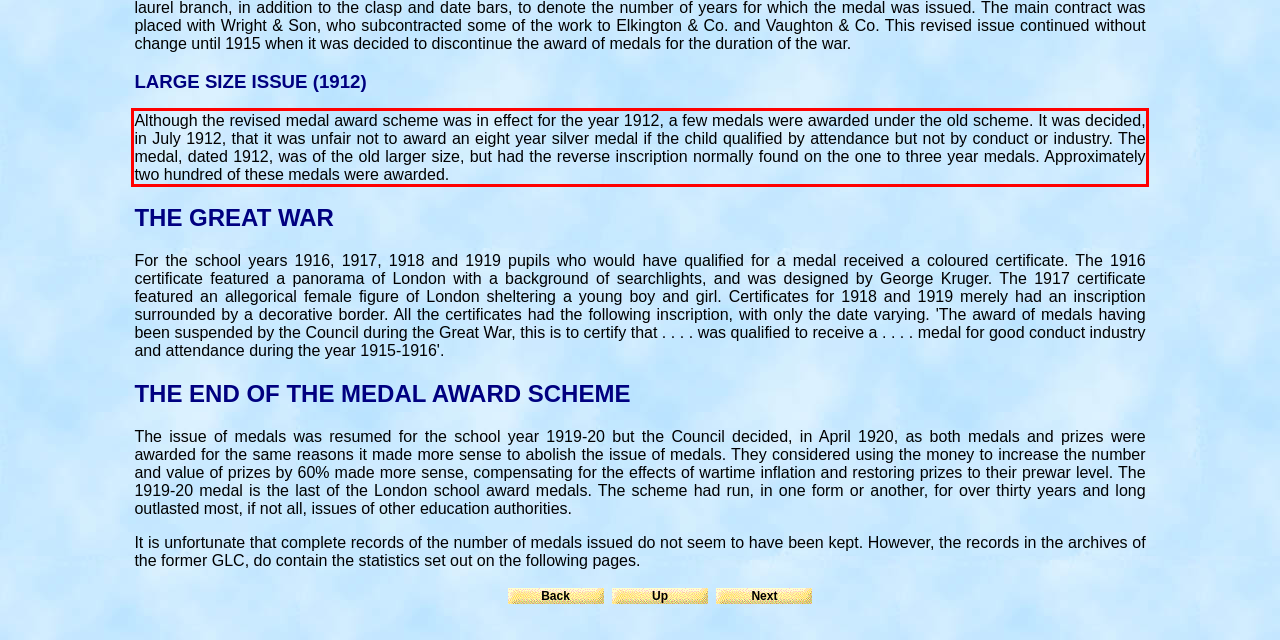In the screenshot of the webpage, find the red bounding box and perform OCR to obtain the text content restricted within this red bounding box.

Although the revised medal award scheme was in effect for the year 1912, a few medals were awarded under the old scheme. It was decided, in July 1912, that it was unfair not to award an eight year silver medal if the child qualified by attendance but not by conduct or industry. The medal, dated 1912, was of the old larger size, but had the reverse inscription normally found on the one to three year medals. Approximately two hundred of these medals were awarded.